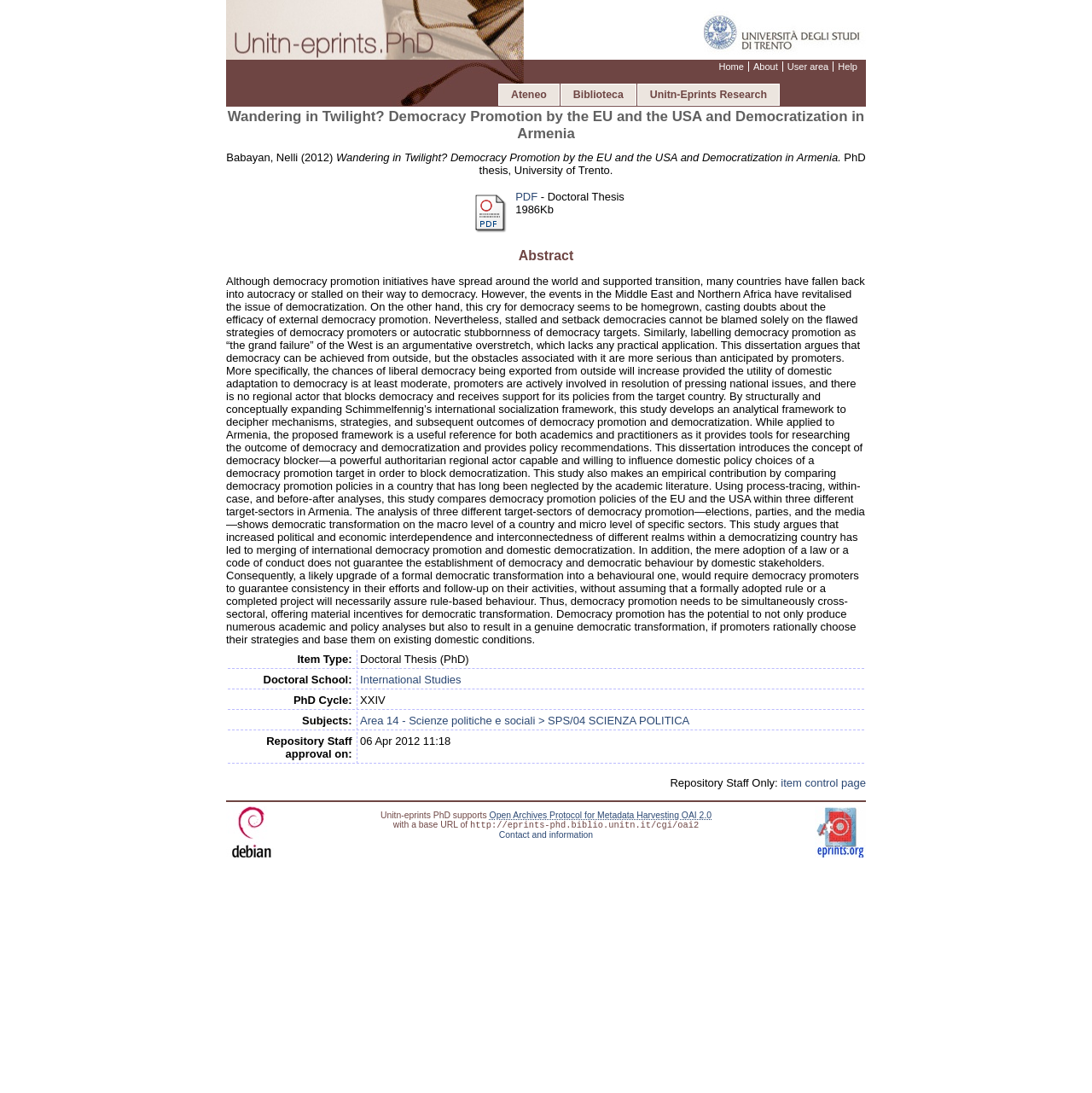What is the type of the item?
Based on the screenshot, answer the question with a single word or phrase.

Doctoral Thesis (PhD)